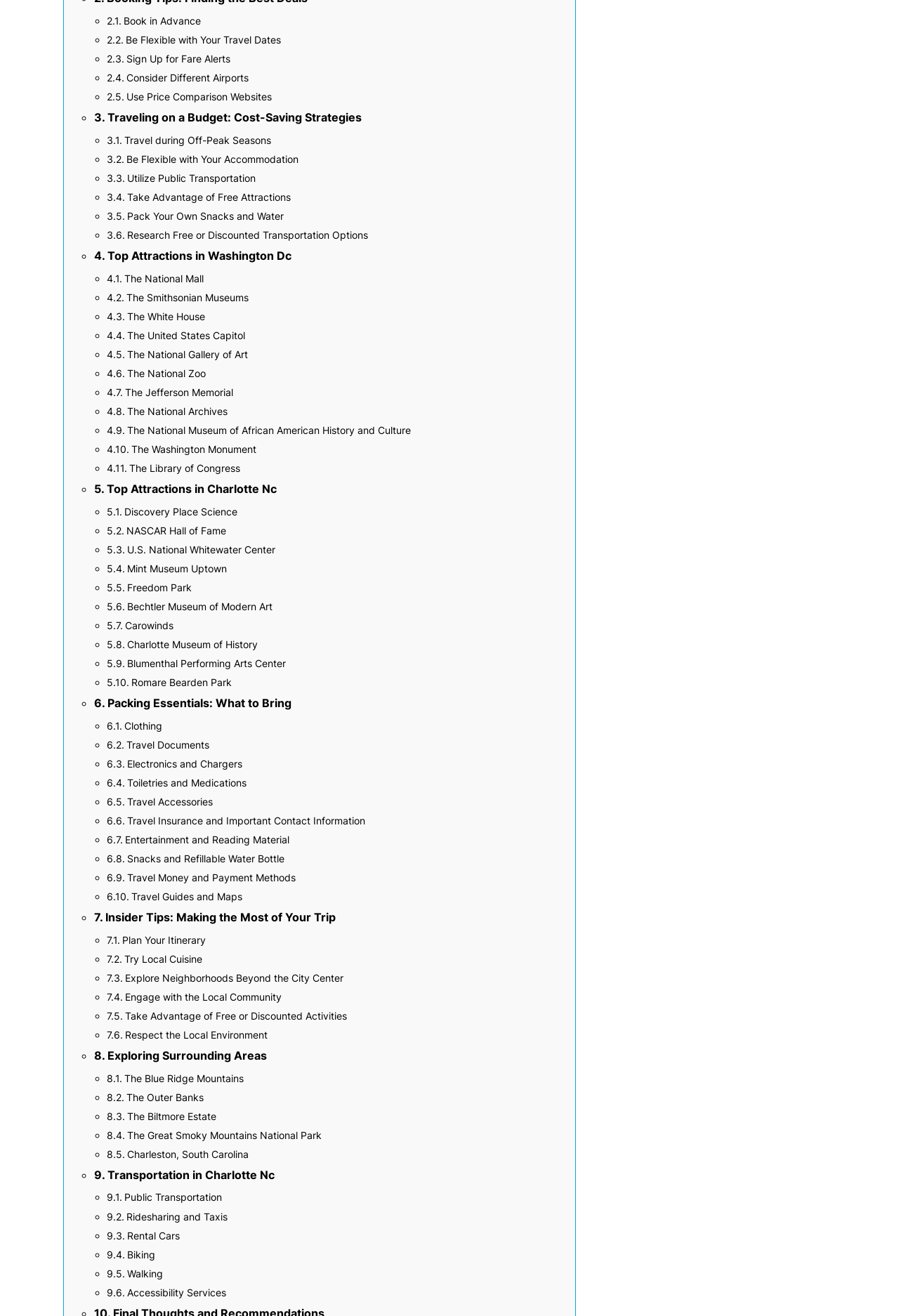Provide a short, one-word or phrase answer to the question below:
What are some cost-saving strategies for traveling?

Book in advance, be flexible